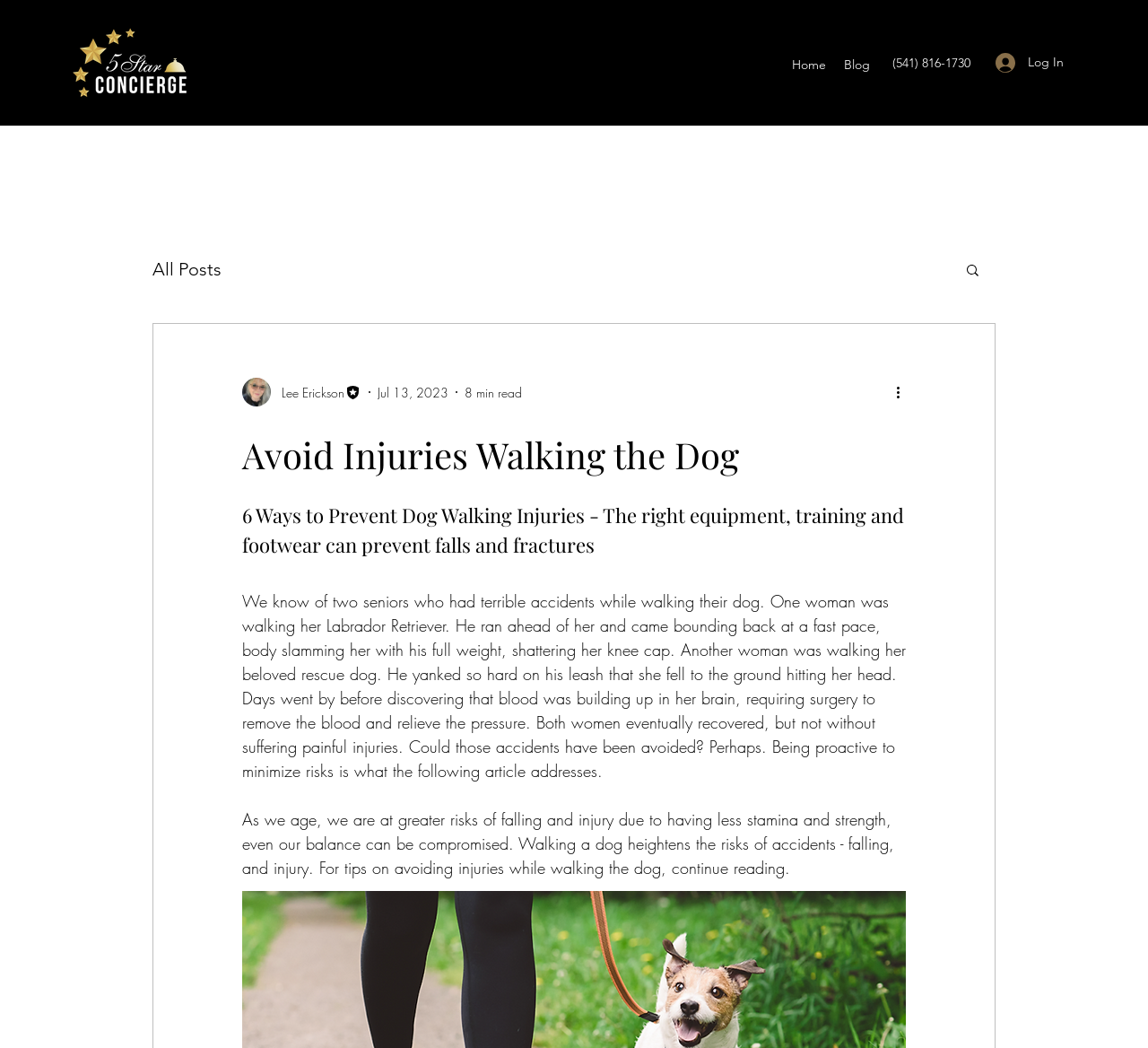Answer the question with a brief word or phrase:
How long does it take to read the article?

8 min